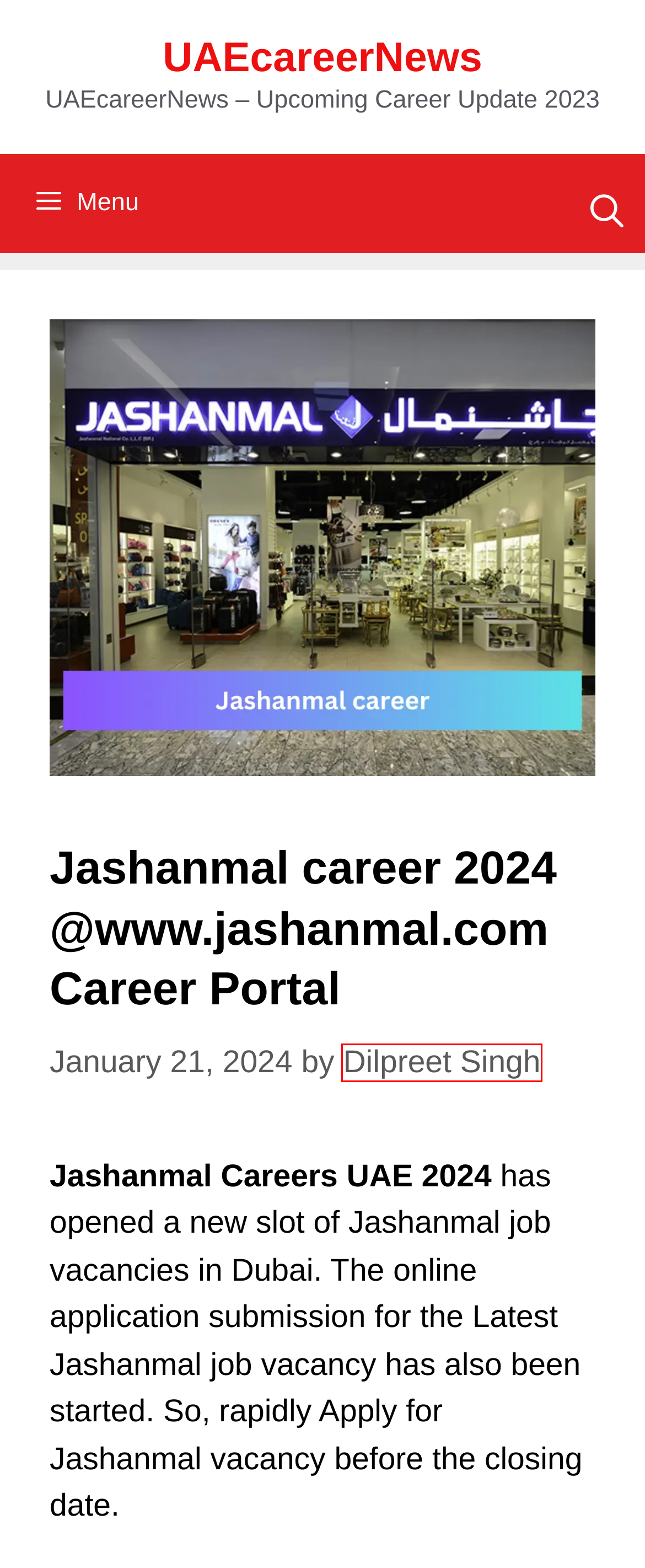Review the webpage screenshot and focus on the UI element within the red bounding box. Select the best-matching webpage description for the new webpage that follows after clicking the highlighted element. Here are the candidates:
A. Hiring Latest Hotels in UAE » UAEcareerNews
B. Privacy Policy » UAEcareerNews
C. Indeed careers » UAEcareerNews
D. UAEcareerNews » Your Ideal UAE Job Awaits 2023
E. June 13, 2024 | Viva Pharmacy careers 2024 - Dubai Jobs
F. June 13, 2024 | Etihad Careers 2024 @www.etihad.com Career Portal » UAEcareerNews
G. Dilpreet Singh » UAEcareerNews
H. Hiring Latest Companies in UAE » UAEcareerNews

G